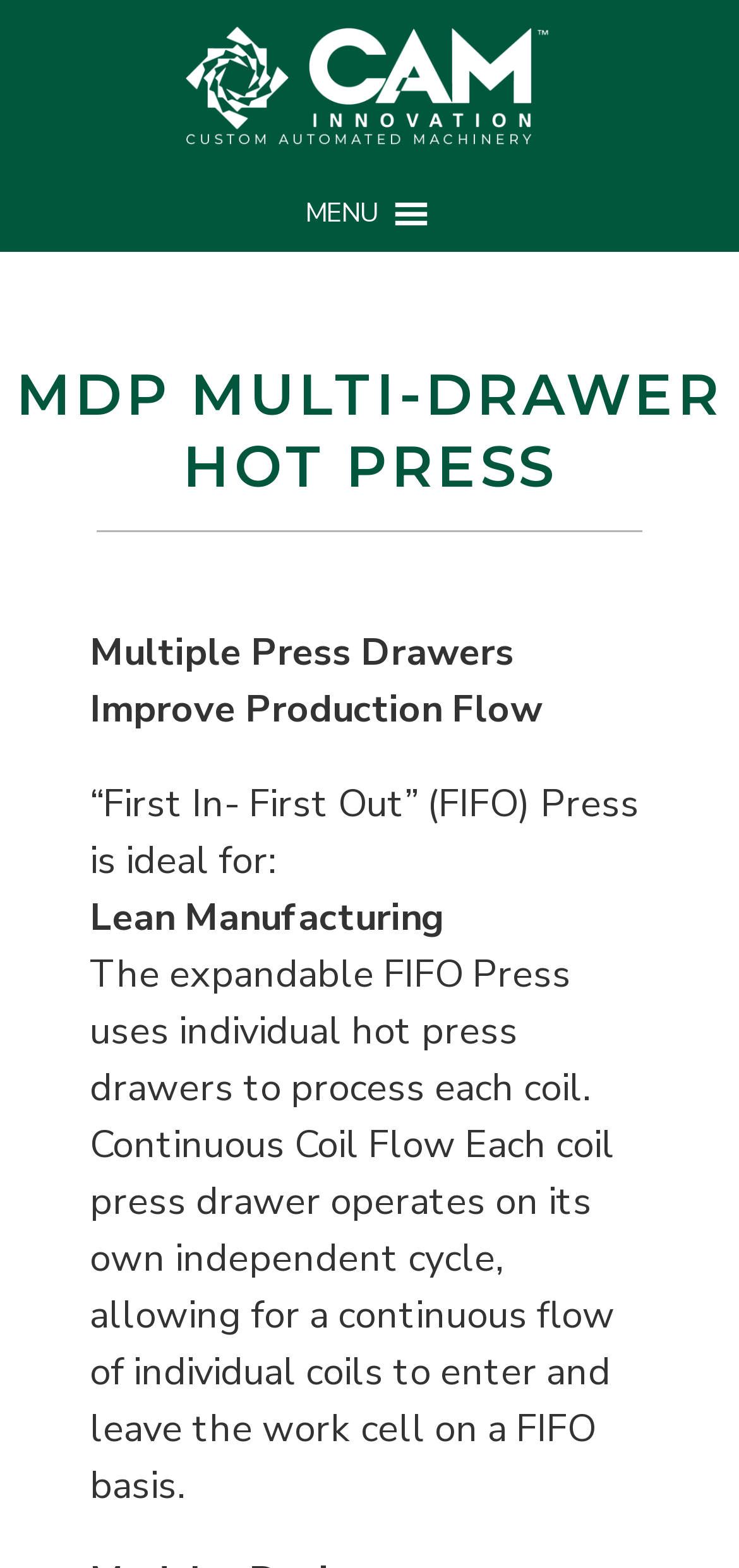Identify the title of the webpage and provide its text content.

MDP MULTI-DRAWER HOT PRESS